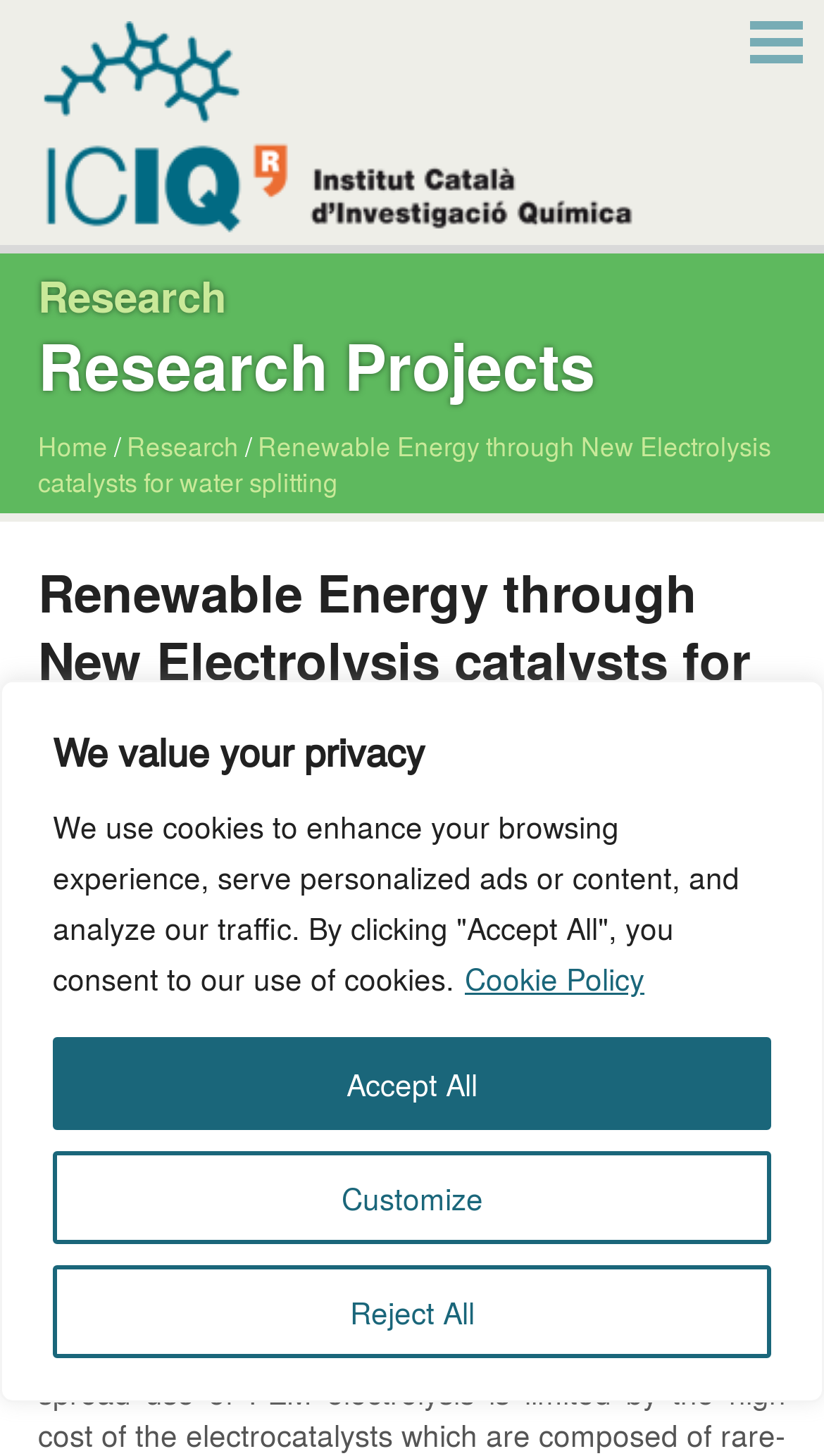Can you find the bounding box coordinates for the element that needs to be clicked to execute this instruction: "go to ICIQ homepage"? The coordinates should be given as four float numbers between 0 and 1, i.e., [left, top, right, bottom].

[0.051, 0.015, 0.776, 0.16]